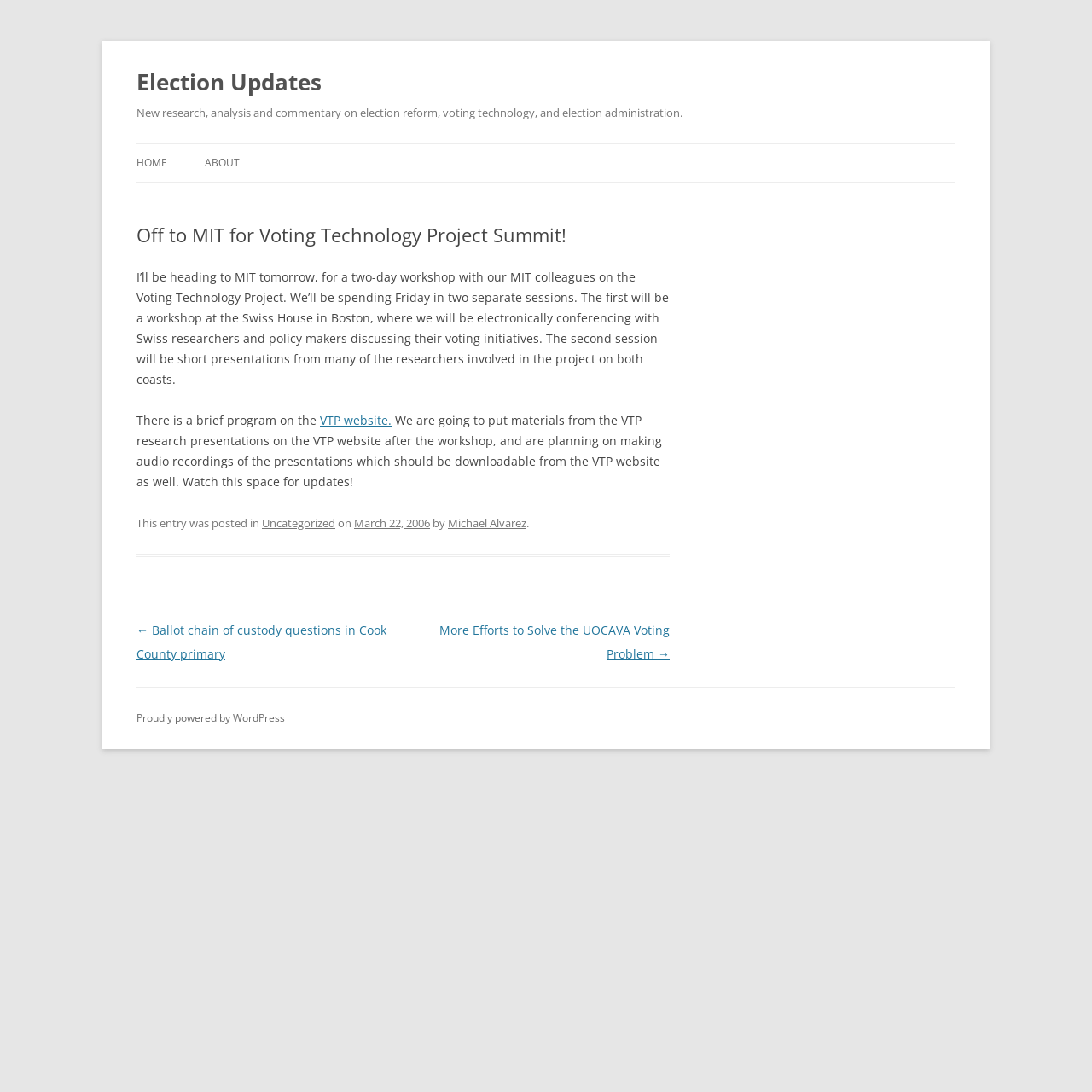Identify the bounding box coordinates of the area you need to click to perform the following instruction: "Visit the 'VTP website'".

[0.293, 0.377, 0.359, 0.392]